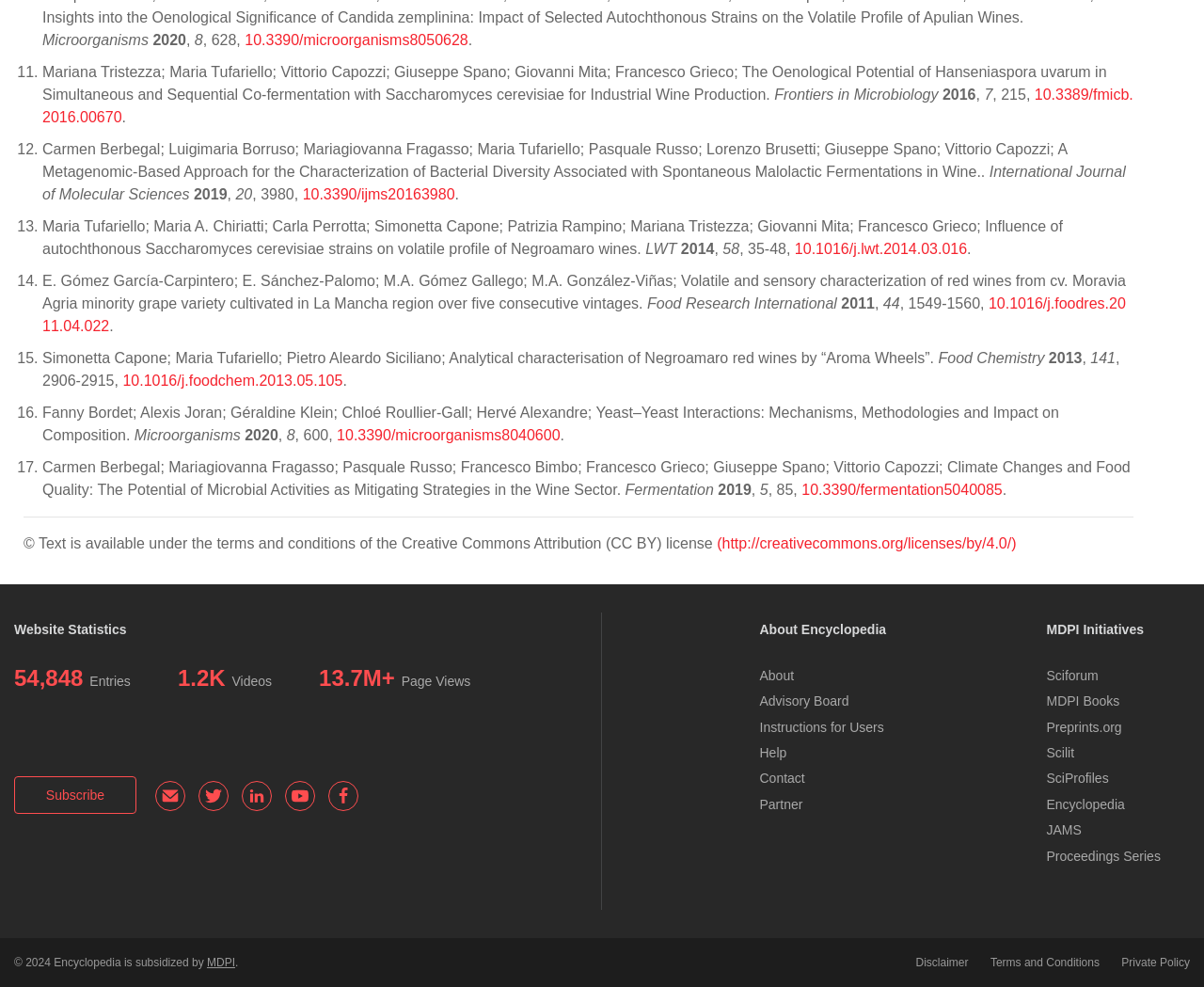Please specify the bounding box coordinates of the region to click in order to perform the following instruction: "View article 1".

[0.035, 0.065, 0.919, 0.104]